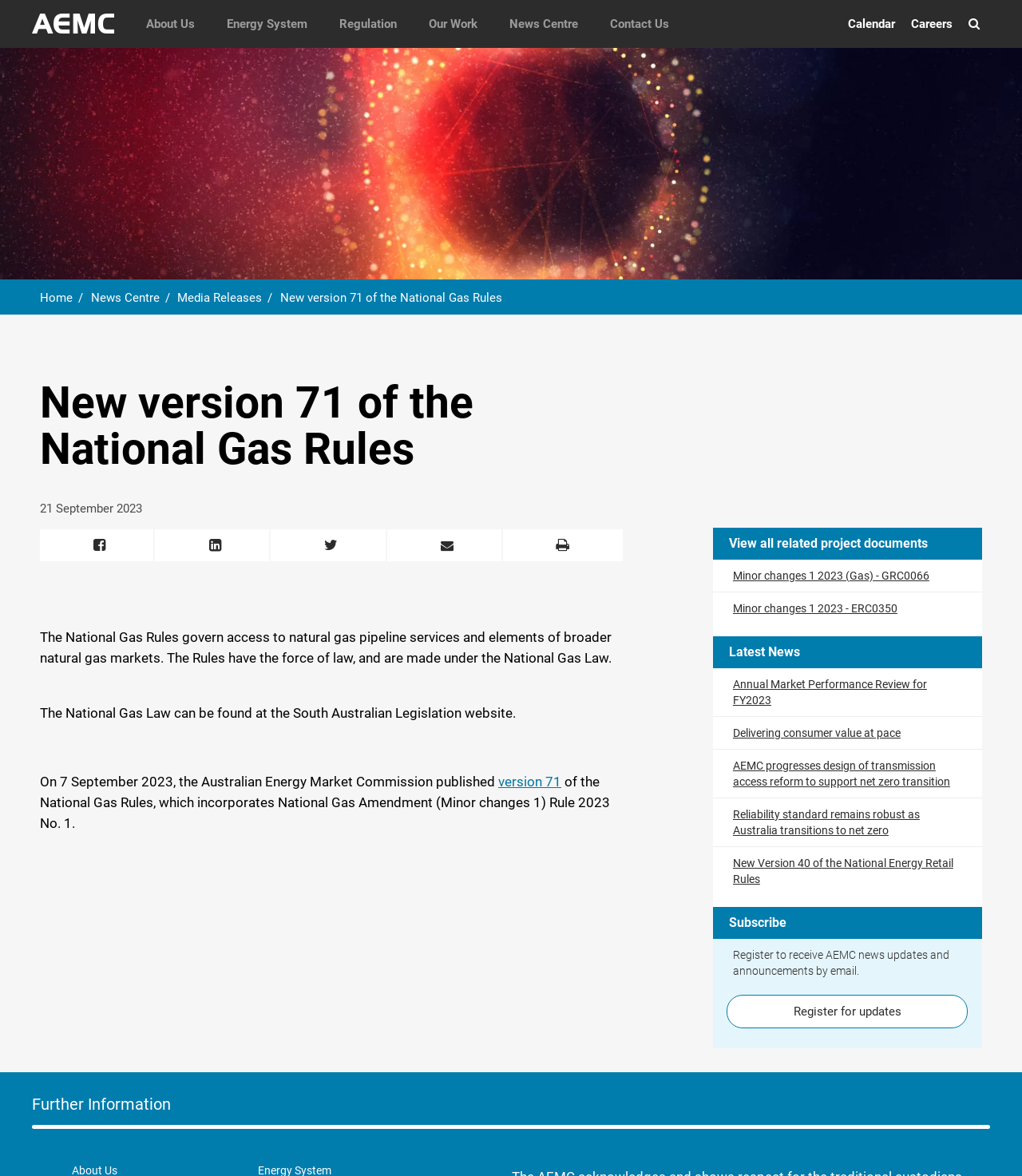Please respond to the question with a concise word or phrase:
What is the date mentioned in the main content?

21 September 2023